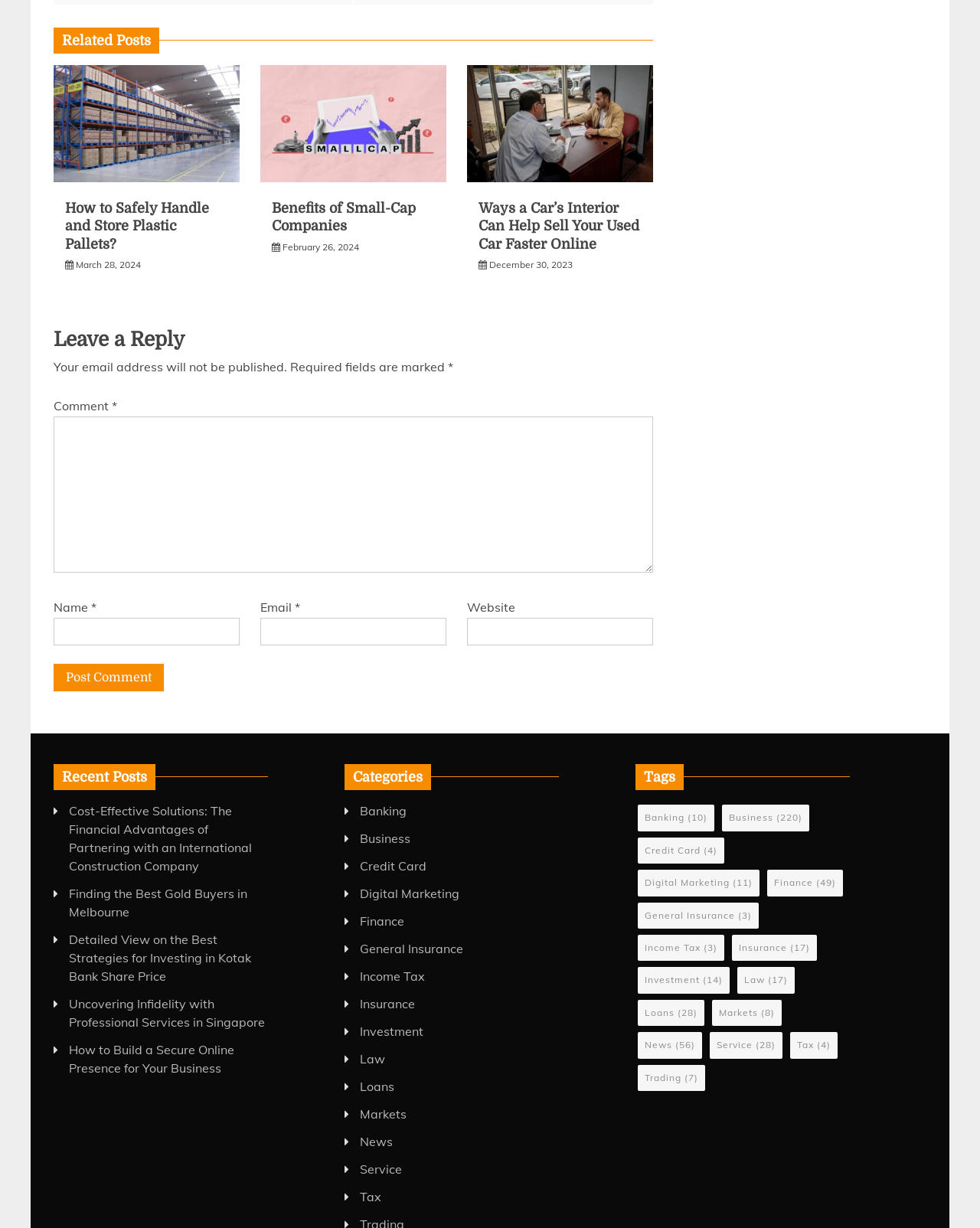Please specify the coordinates of the bounding box for the element that should be clicked to carry out this instruction: "Click on the 'How to Safely Handle and Store Plastic Pallets?' link". The coordinates must be four float numbers between 0 and 1, formatted as [left, top, right, bottom].

[0.066, 0.163, 0.213, 0.205]